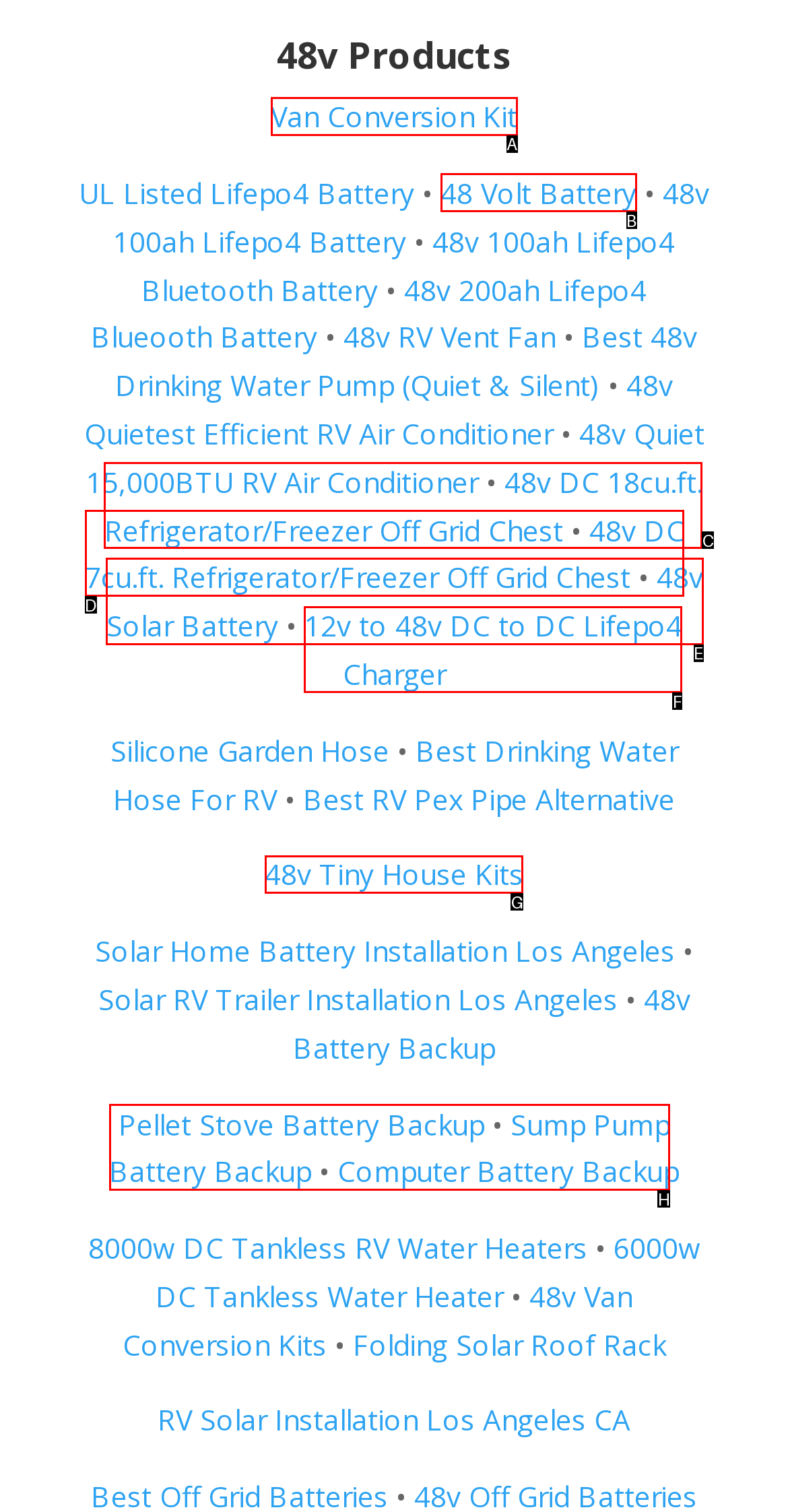Choose the HTML element that needs to be clicked for the given task: View 48v Tiny House Kits Respond by giving the letter of the chosen option.

G